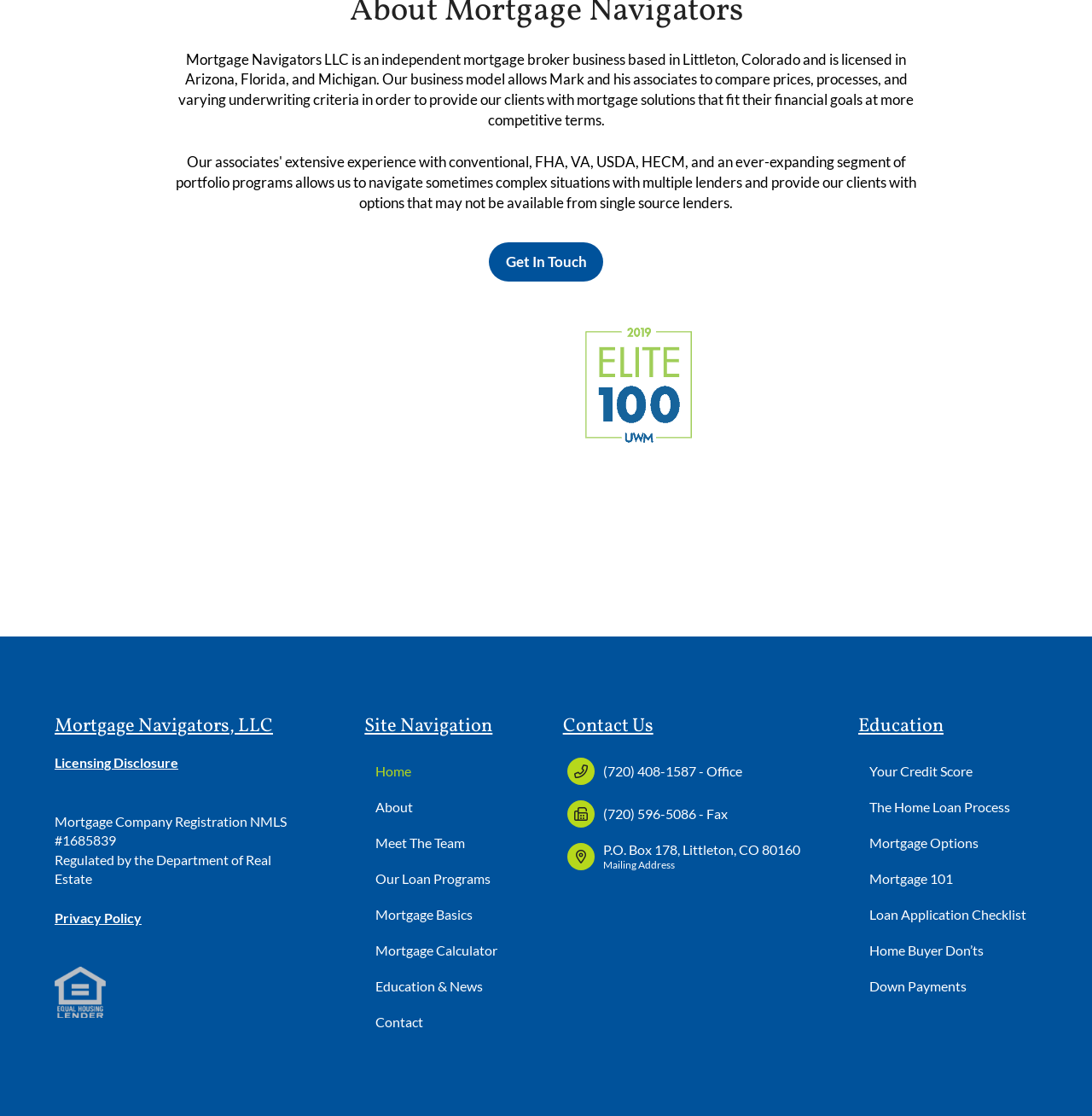What is the phone number of the office?
Please give a detailed and elaborate explanation in response to the question.

The phone number of the office can be found in the link element with text '(720) 408-1587 - Office' under the 'Contact Us' heading.